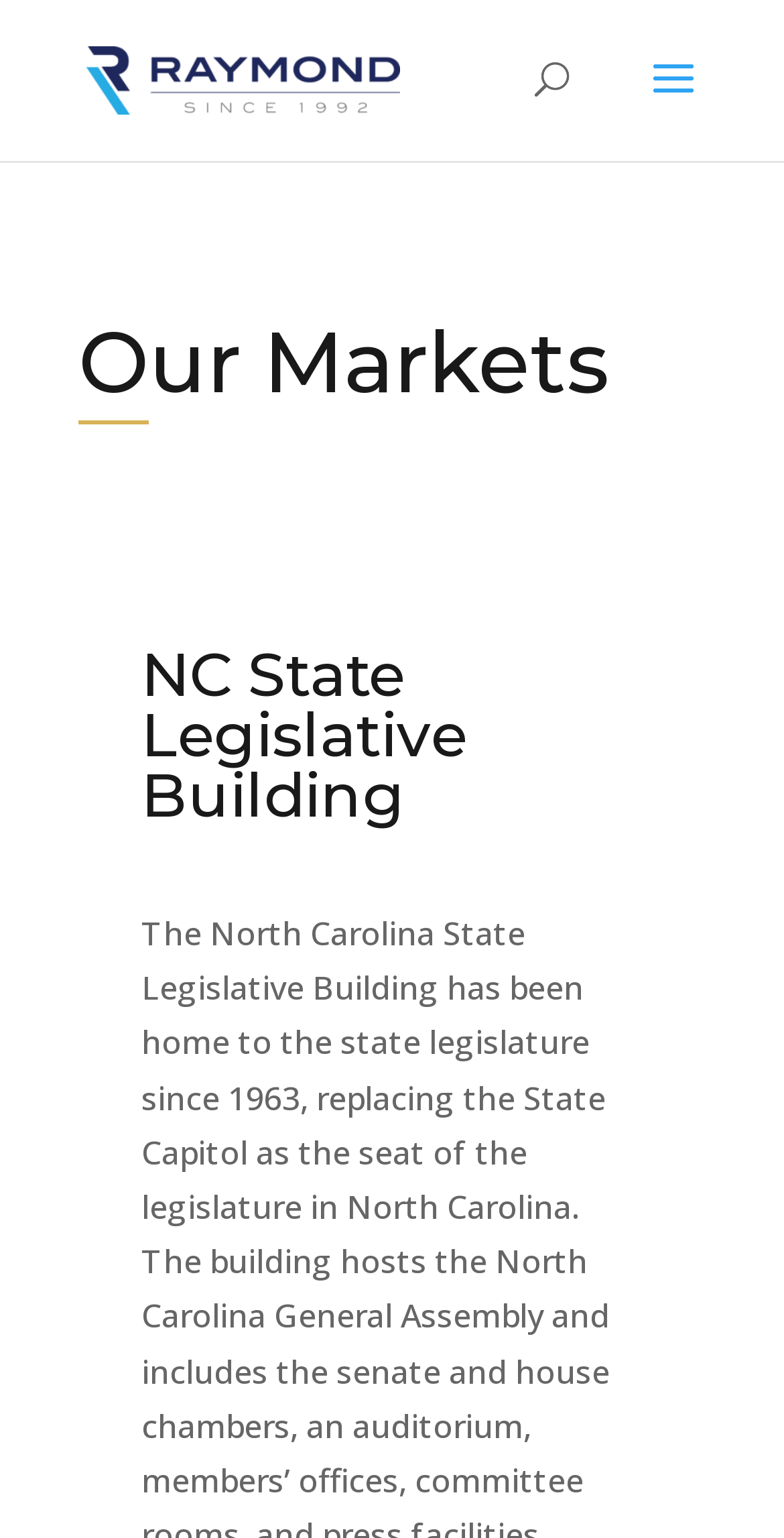Your task is to extract the text of the main heading from the webpage.

NC State Legislative Building